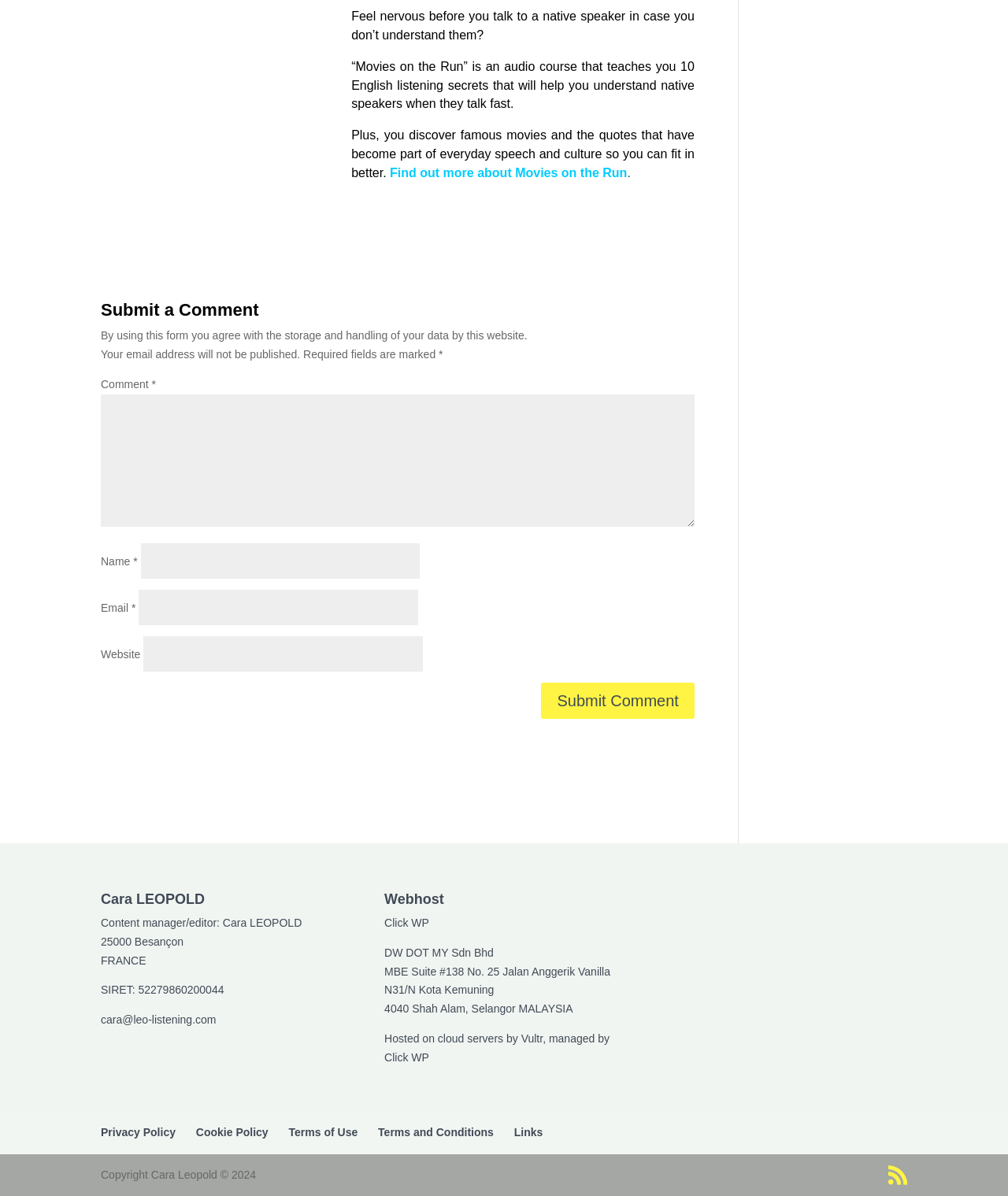Point out the bounding box coordinates of the section to click in order to follow this instruction: "Submit a comment".

[0.388, 0.571, 0.689, 0.601]